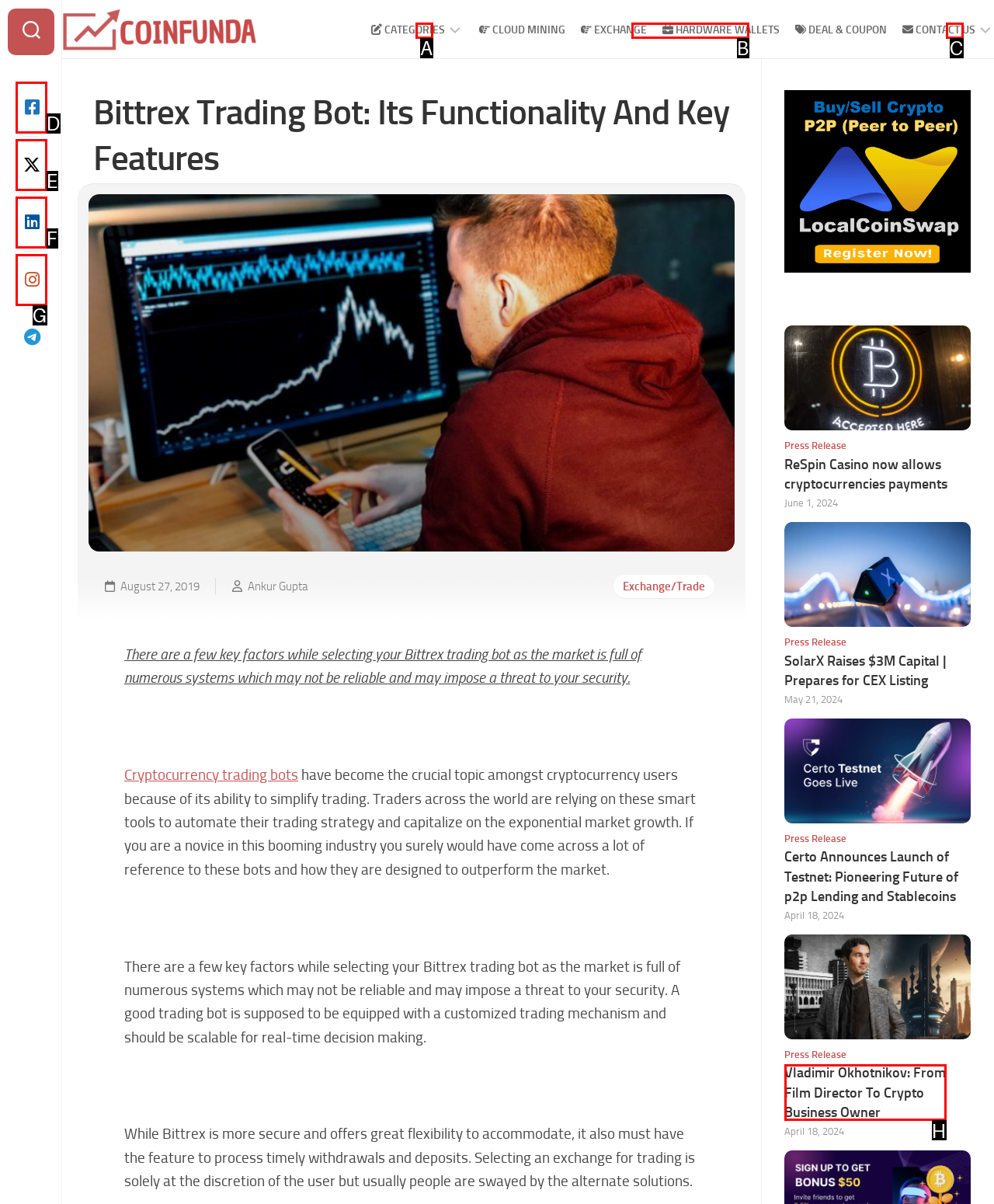Find the HTML element that matches the description: Toggle Child Menu. Answer using the letter of the best match from the available choices.

C